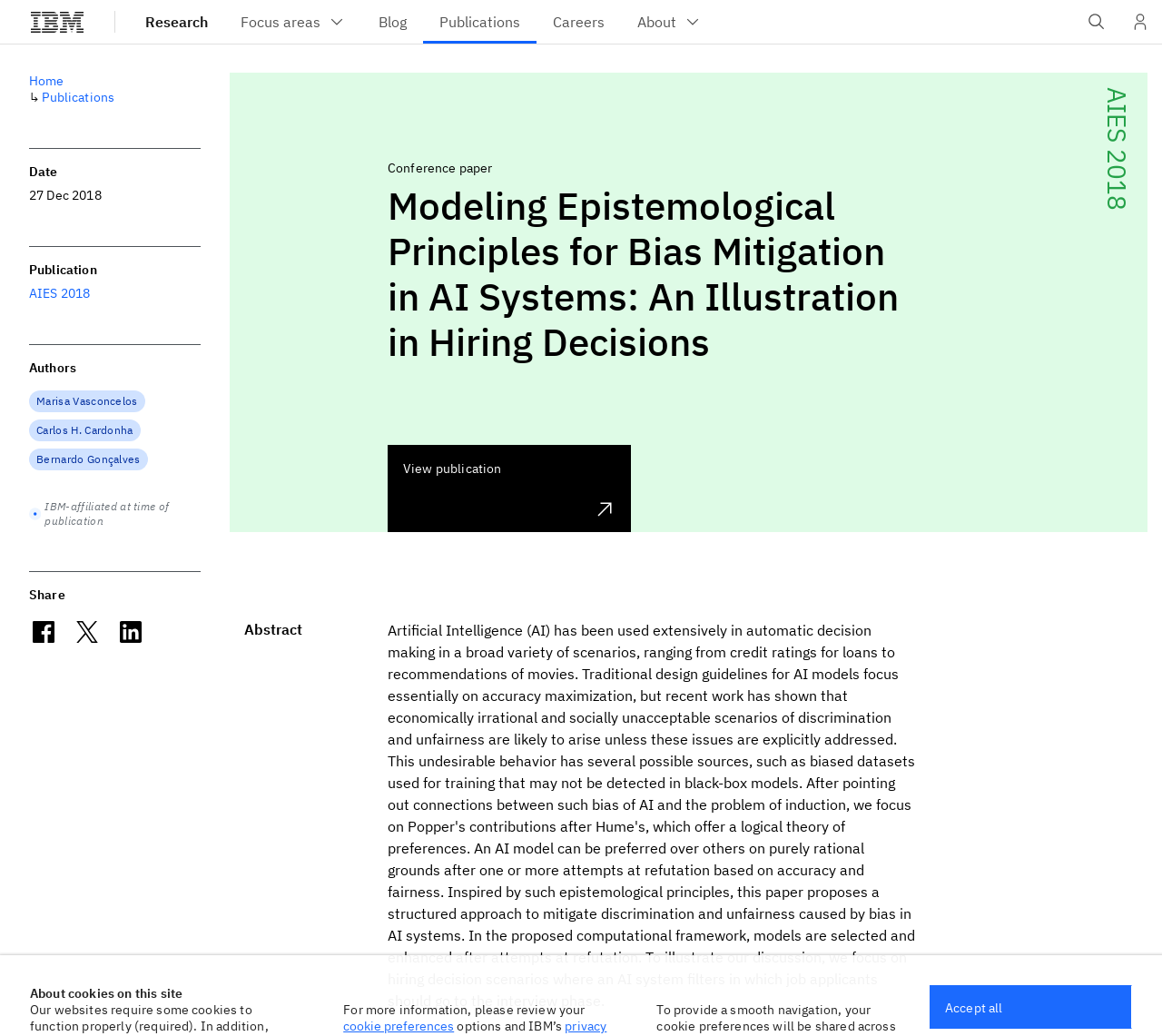Identify the bounding box coordinates of the part that should be clicked to carry out this instruction: "Go to the blog".

[0.312, 0.0, 0.364, 0.042]